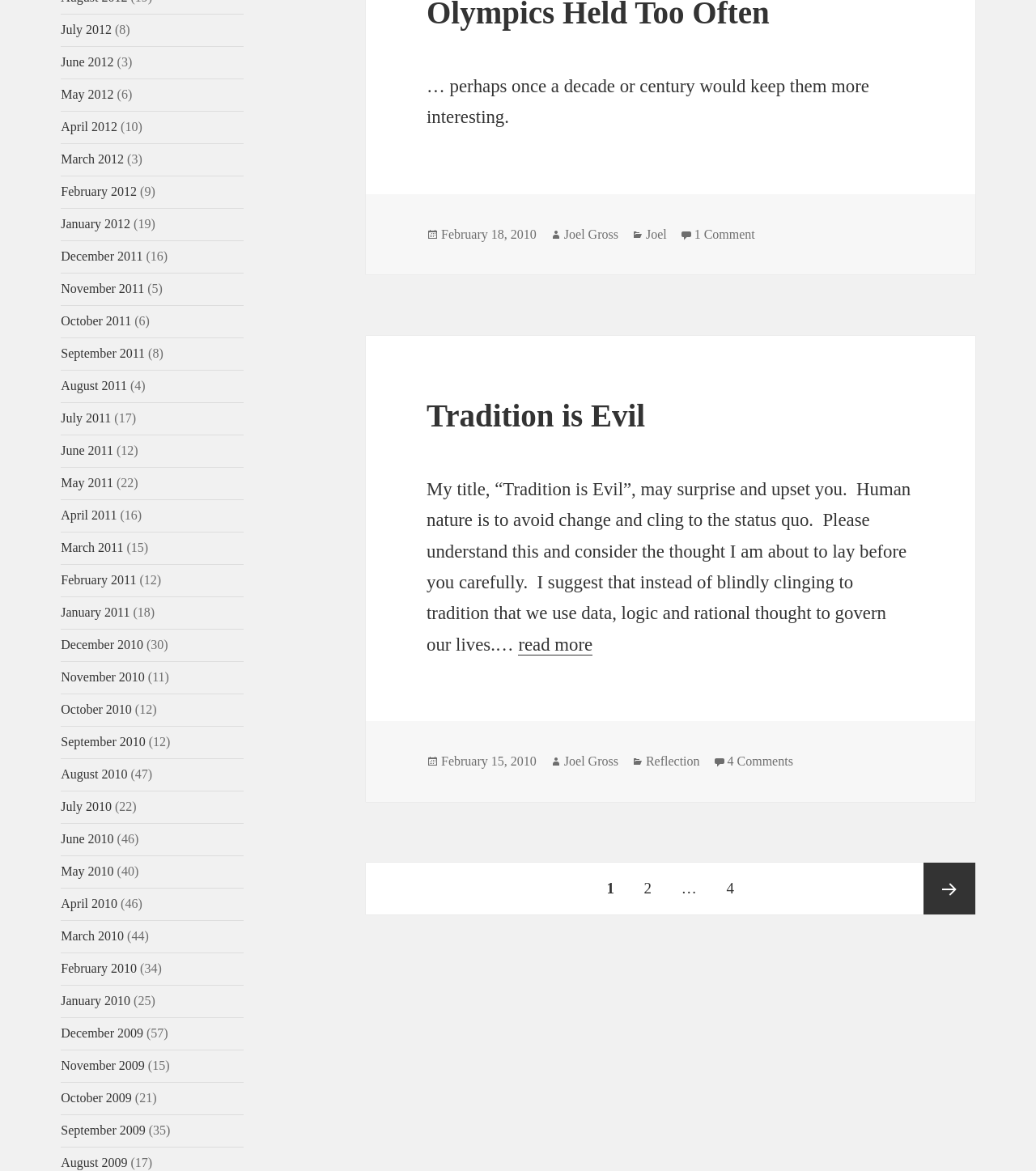Using the information from the screenshot, answer the following question thoroughly:
What is the author of the post?

I looked at the footer section of the webpage and found the author's name, which is Joel Gross, listed next to the 'Author' label.